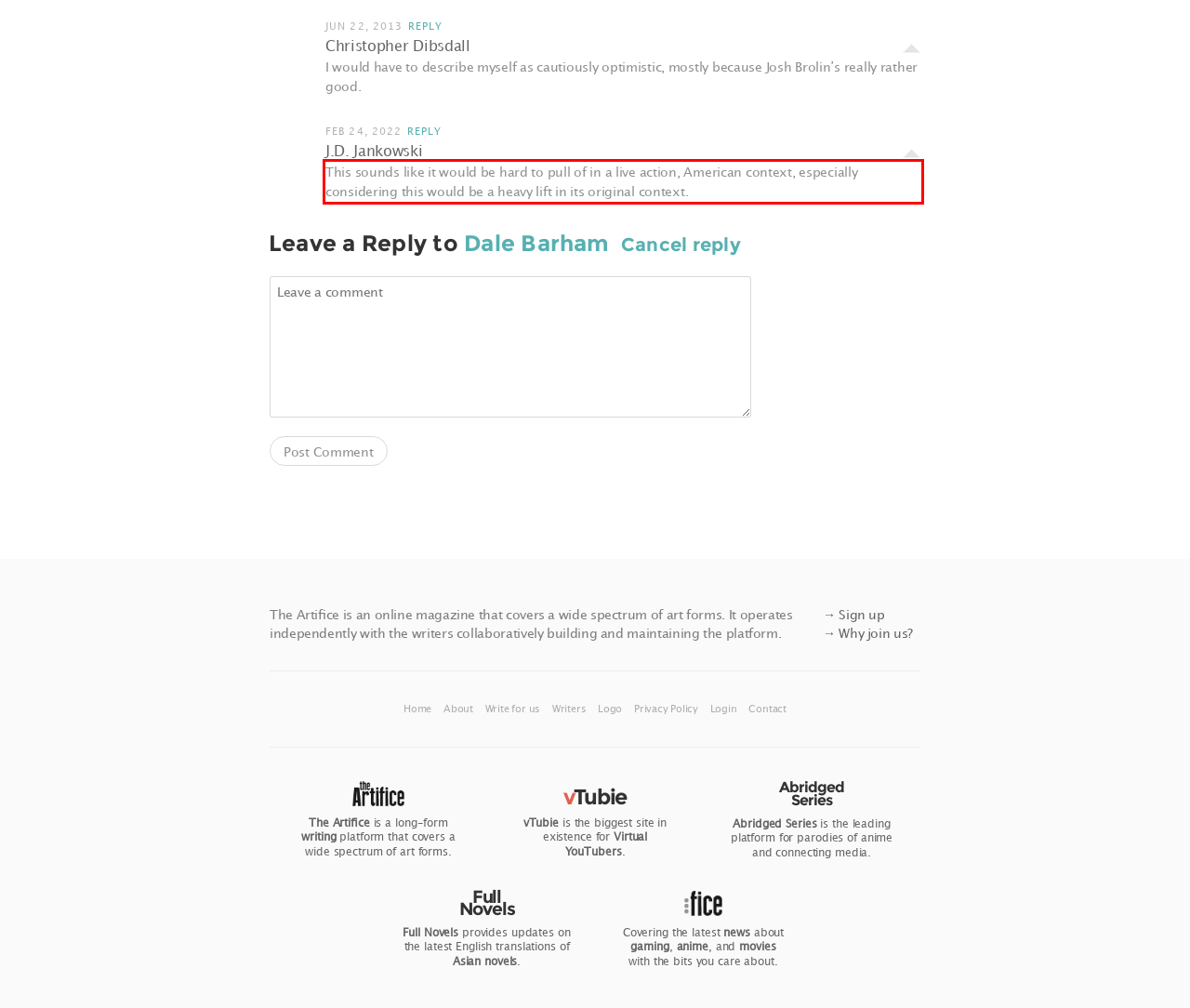The screenshot you have been given contains a UI element surrounded by a red rectangle. Use OCR to read and extract the text inside this red rectangle.

This sounds like it would be hard to pull of in a live action, American context, especially considering this would be a heavy lift in its original context.